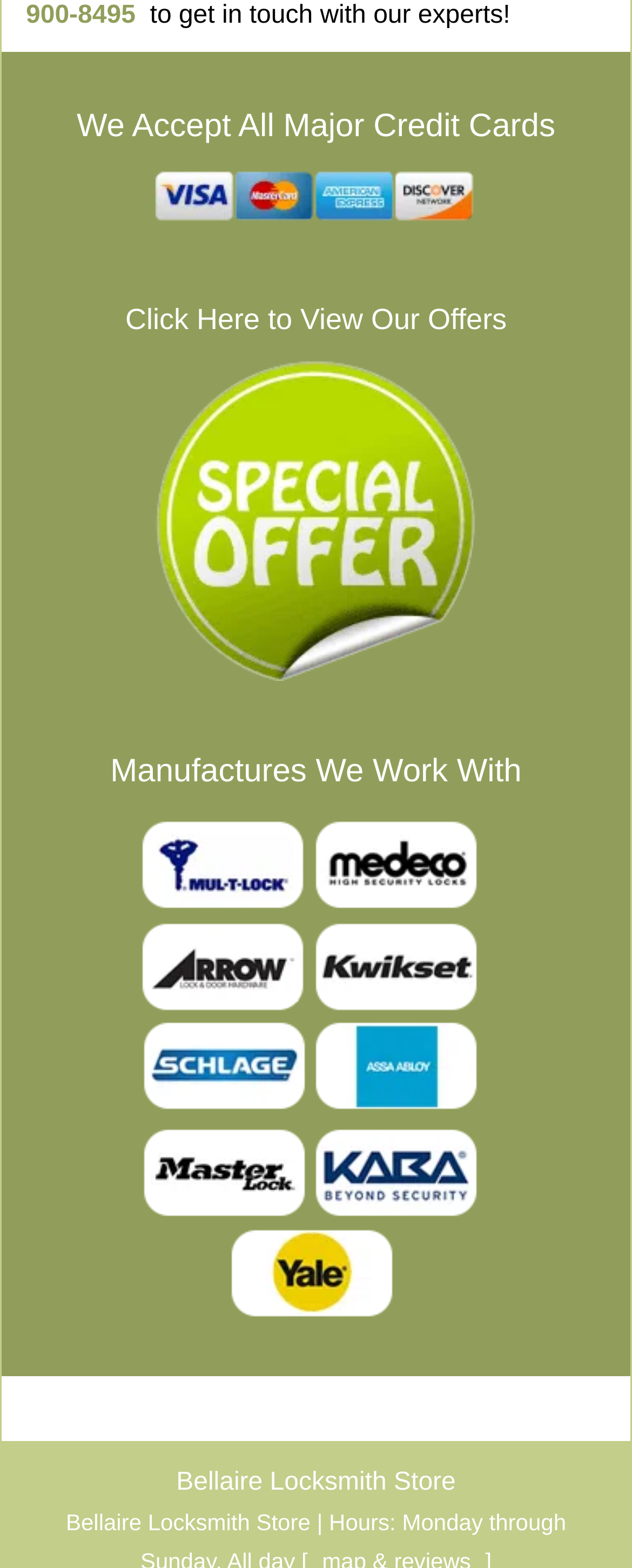What is the purpose of the 'Click Here to View Our Offers' link?
From the image, respond with a single word or phrase.

To view offers